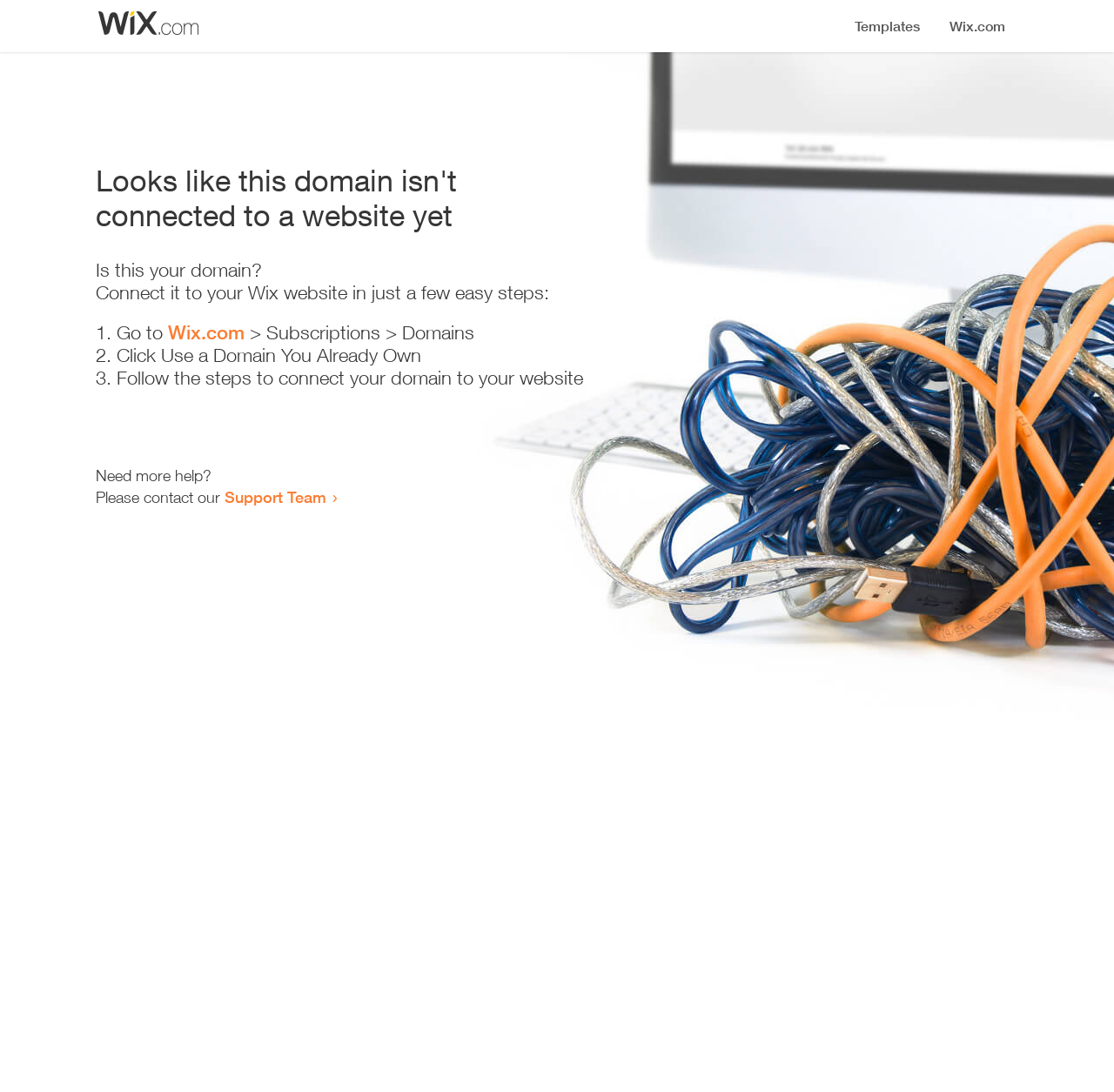Given the element description, predict the bounding box coordinates in the format (top-left x, top-left y, bottom-right x, bottom-right y), using floating point numbers between 0 and 1: options paper

None